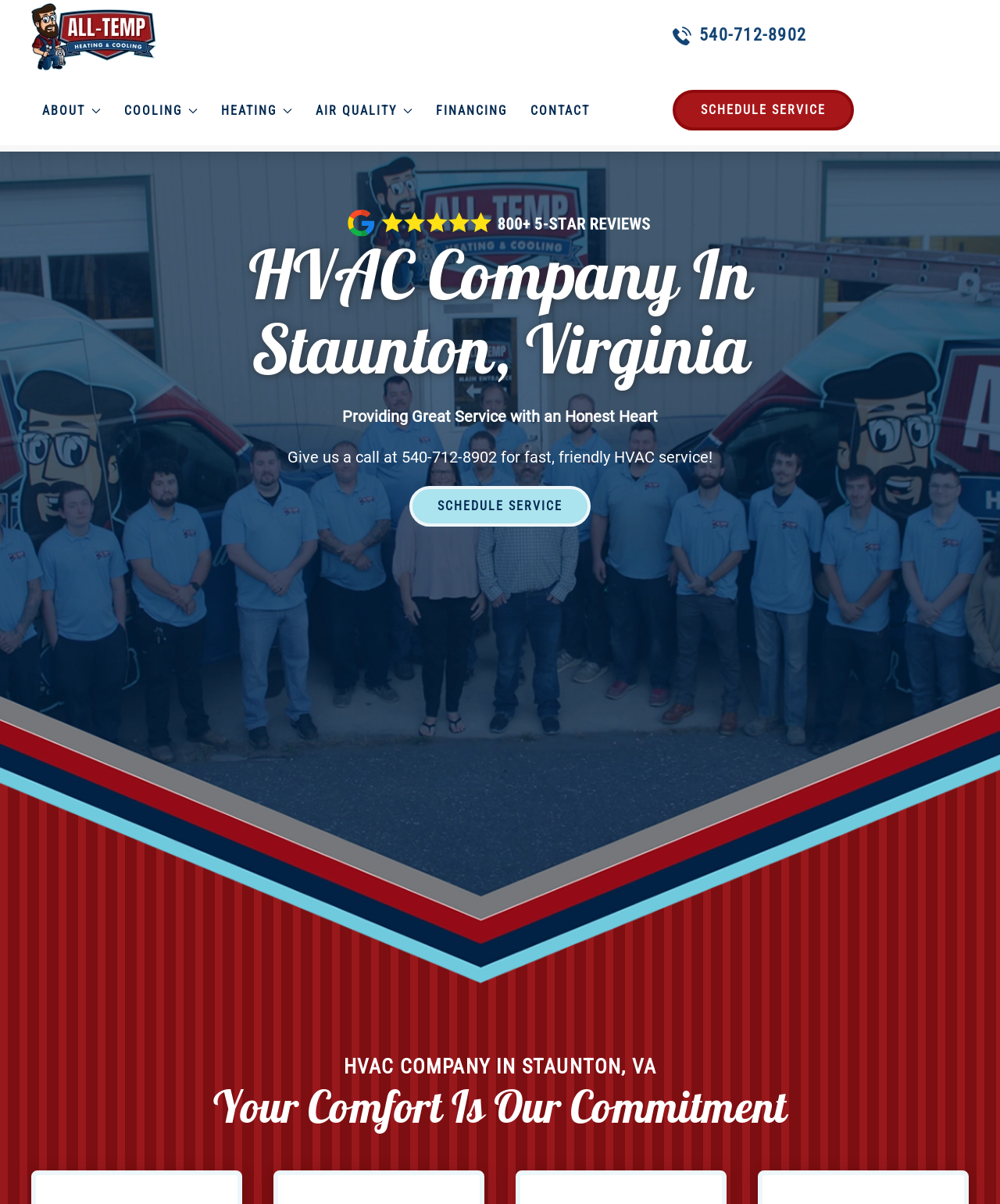What is the company's location?
Using the picture, provide a one-word or short phrase answer.

Staunton, VA